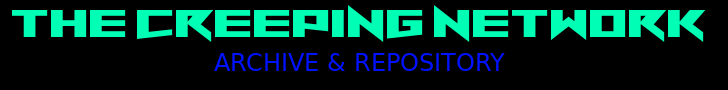What era does the design evoke?
Please provide a comprehensive answer based on the details in the screenshot.

The design of the title and subtitle, with its bold font and bright colors, evokes a retro aesthetic reminiscent of early computer graphics from the late 20th century, which sets the tone for a nostalgic exploration of technology and digital history within the site.